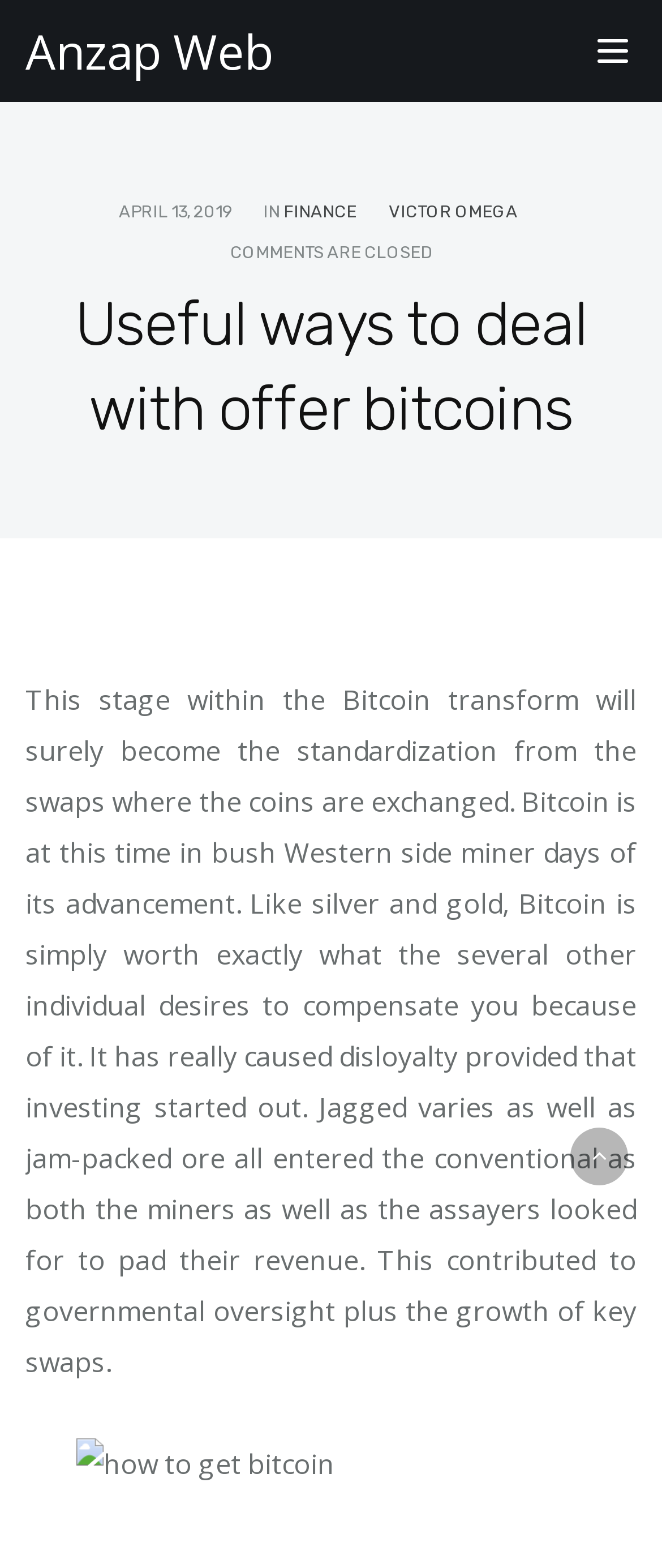Find the bounding box coordinates corresponding to the UI element with the description: "Finance". The coordinates should be formatted as [left, top, right, bottom], with values as floats between 0 and 1.

[0.428, 0.129, 0.538, 0.142]